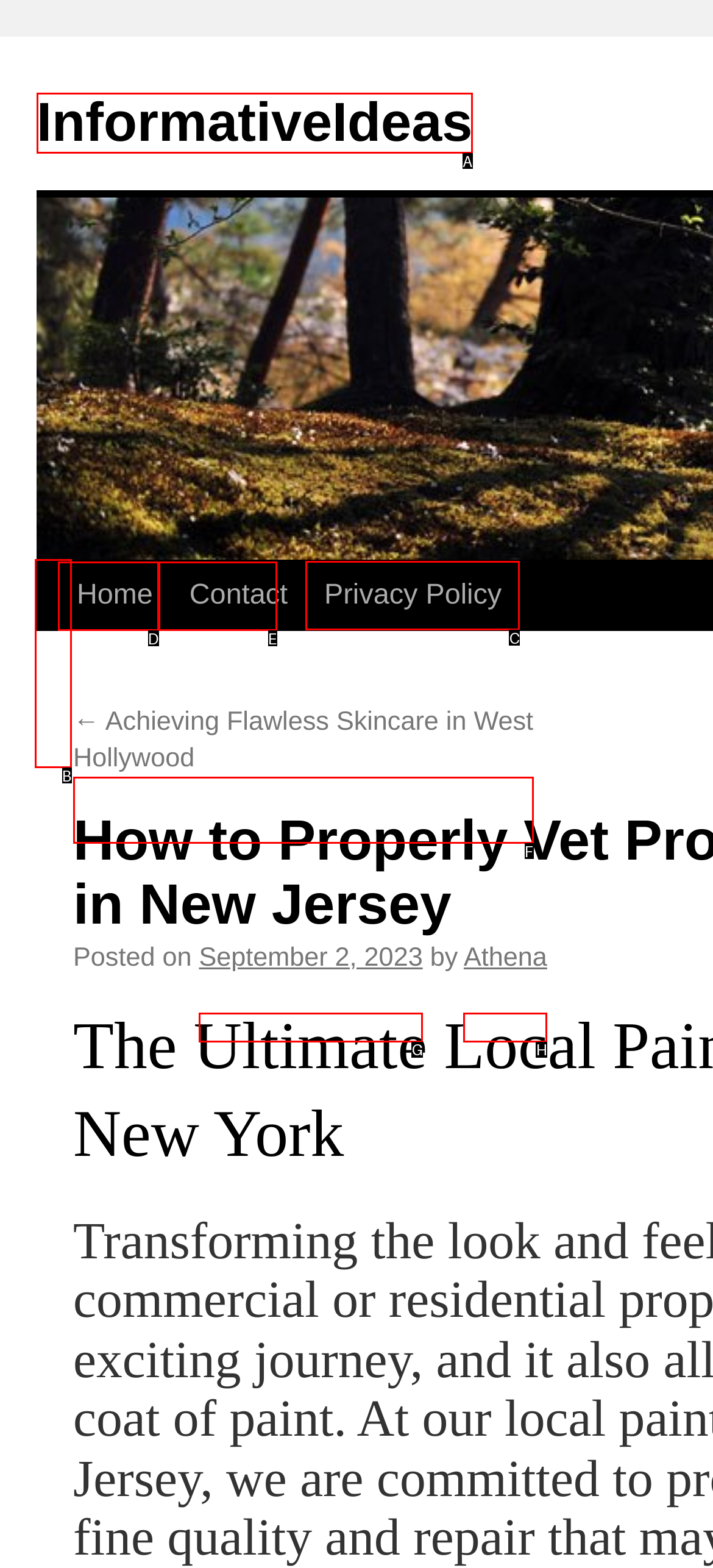Tell me which one HTML element I should click to complete the following task: visit privacy policy page
Answer with the option's letter from the given choices directly.

C